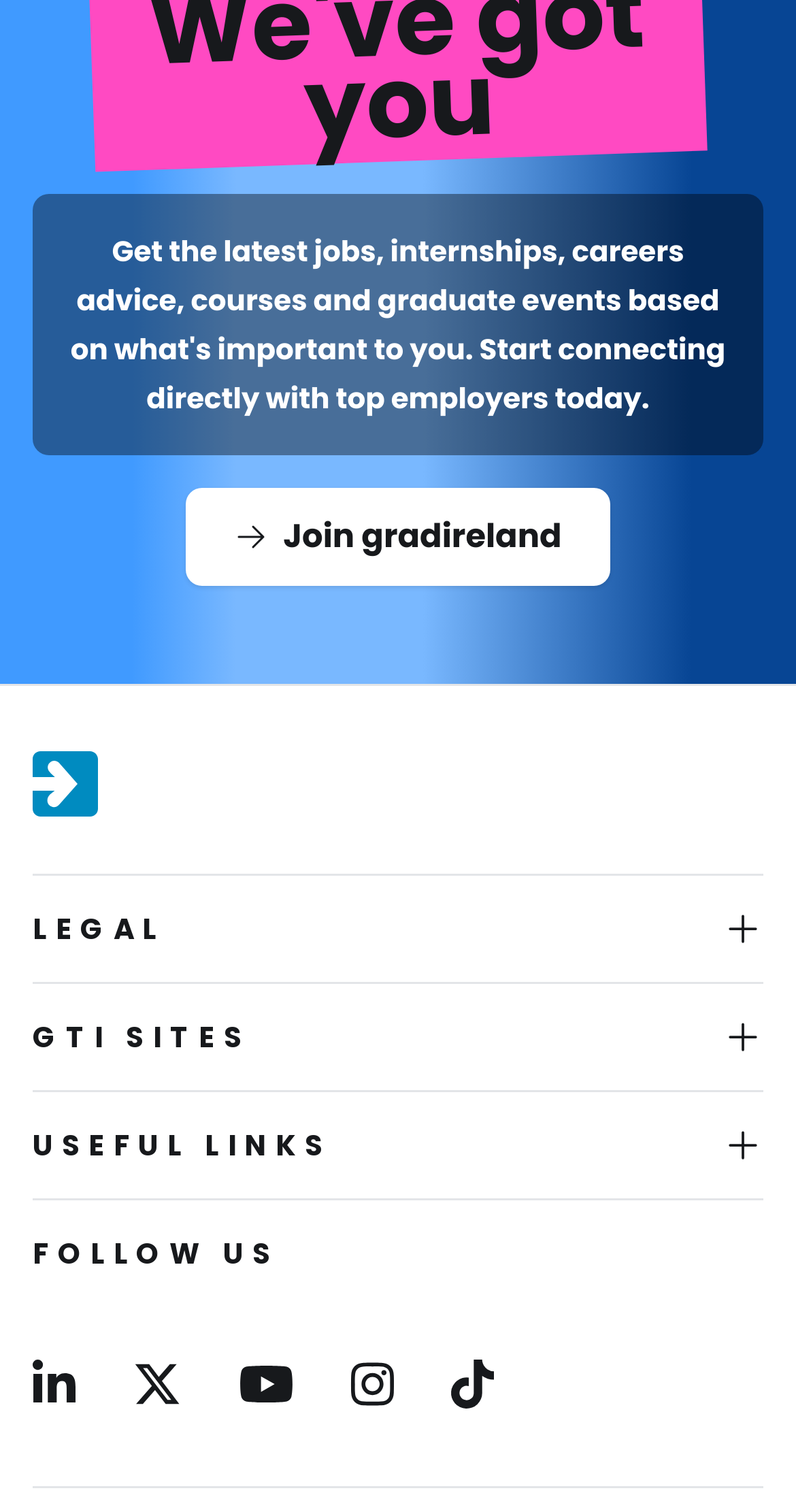Identify the bounding box coordinates of the region that needs to be clicked to carry out this instruction: "Visit gradireland". Provide these coordinates as four float numbers ranging from 0 to 1, i.e., [left, top, right, bottom].

[0.041, 0.497, 0.959, 0.54]